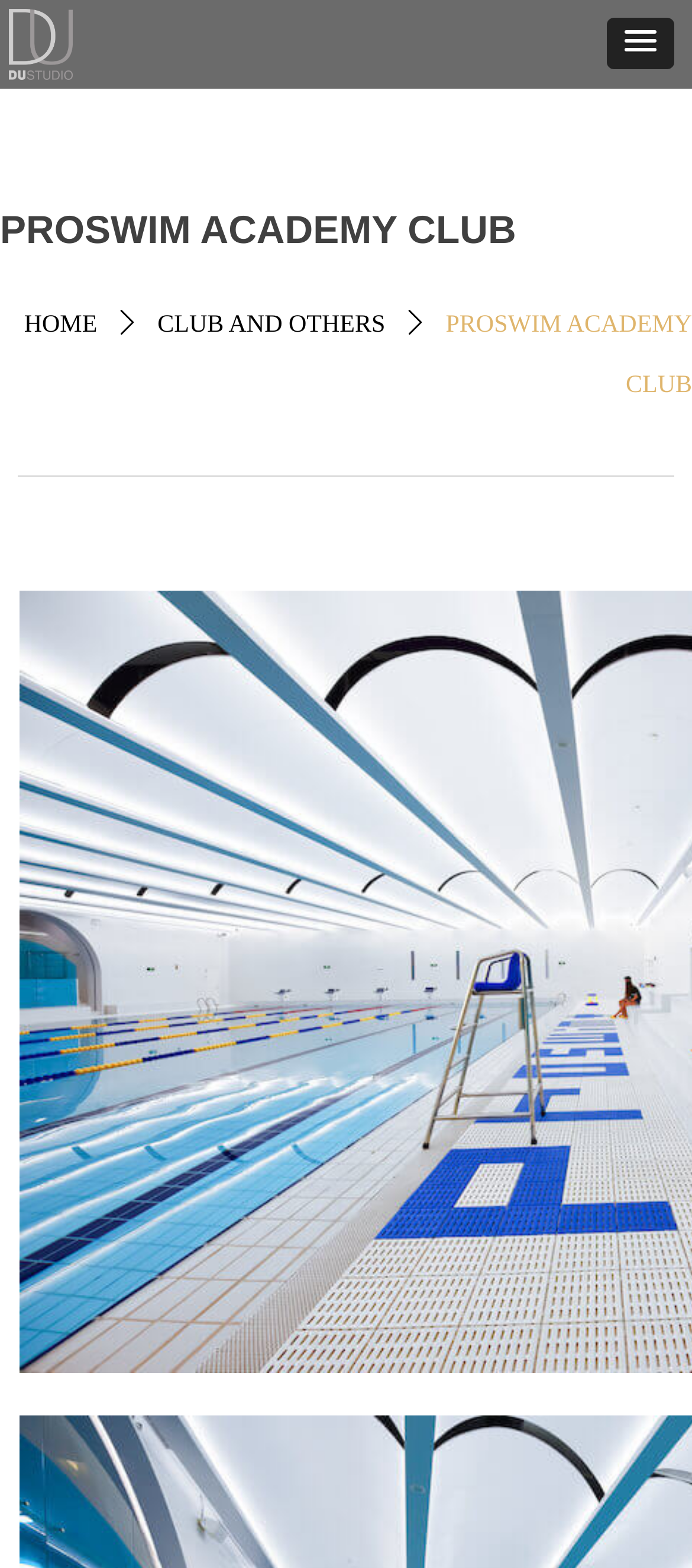How many menu items are there?
Look at the image and respond with a one-word or short-phrase answer.

At least 2